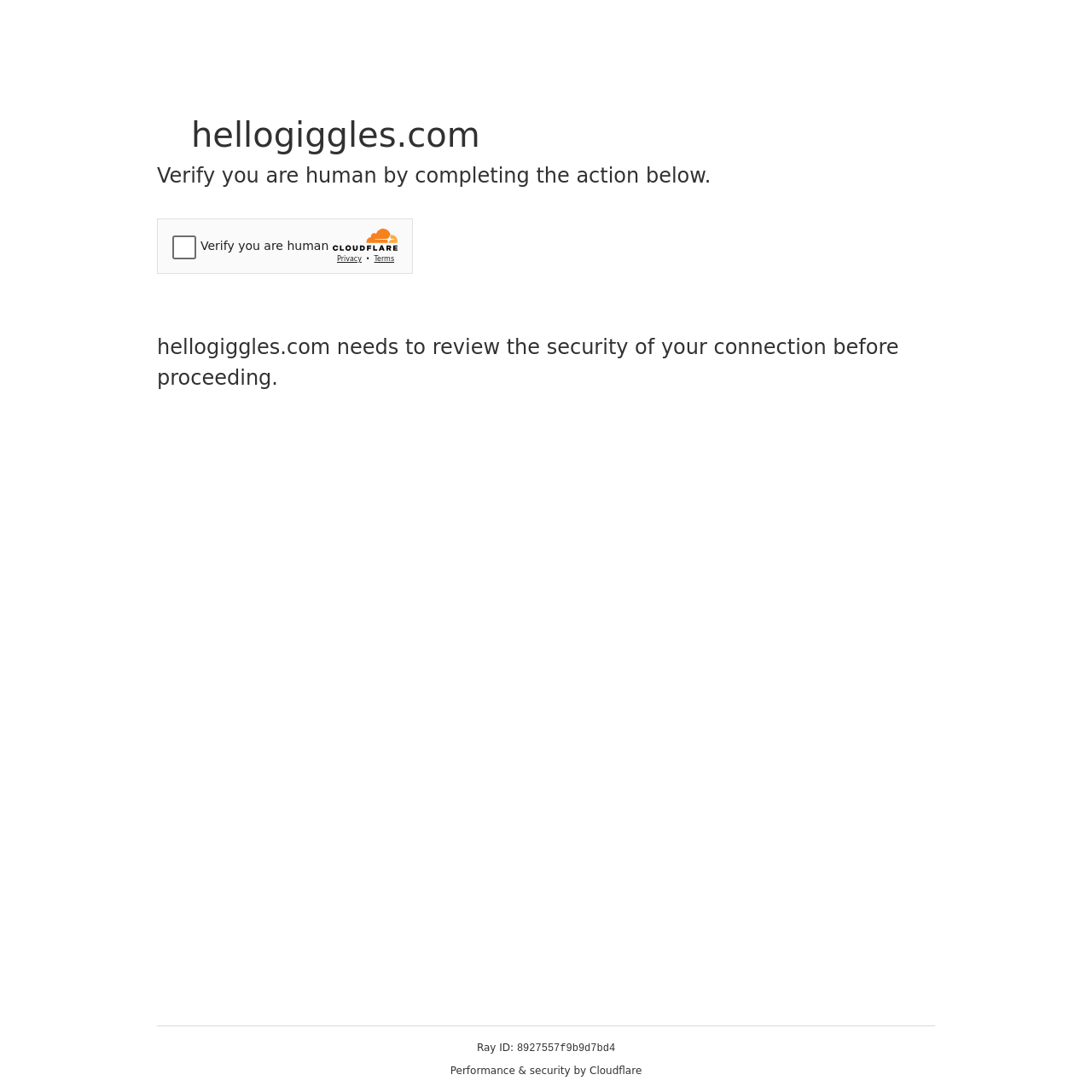Please respond in a single word or phrase: 
What is the ID of the Ray?

8927557f9b9d7bd4